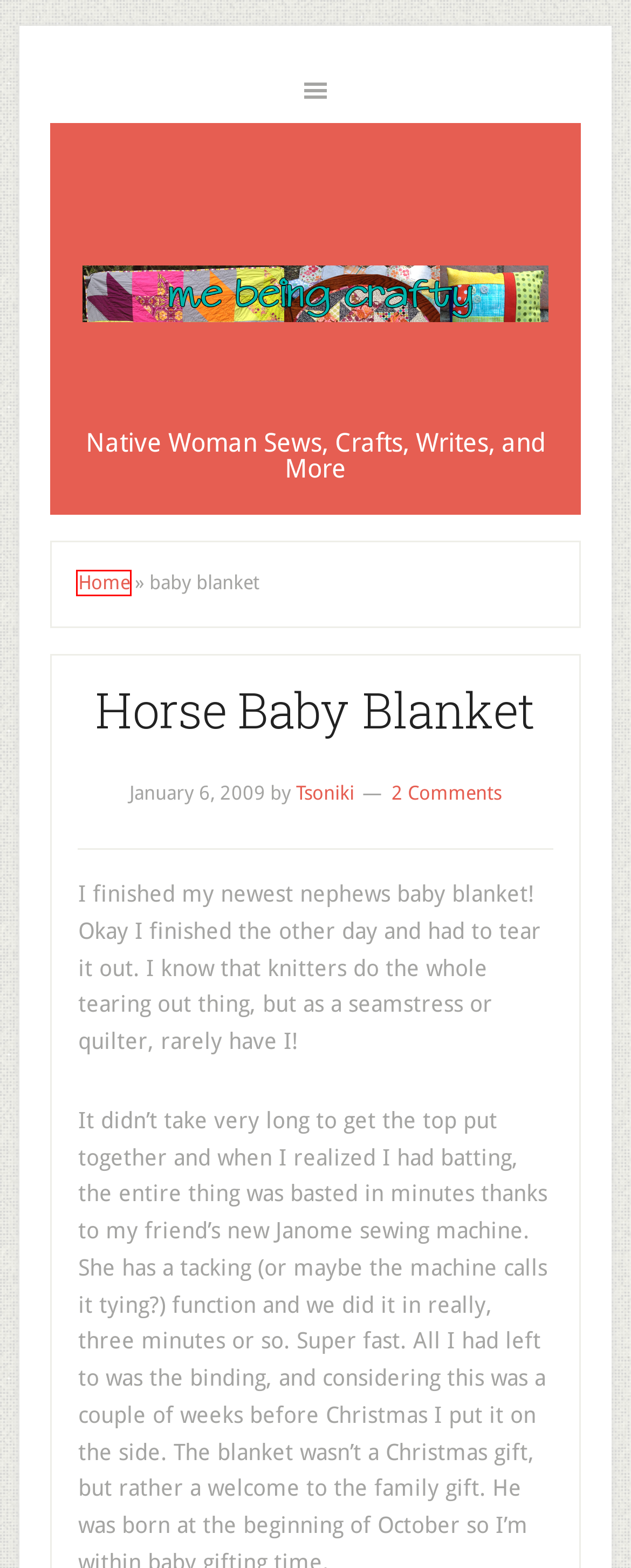Analyze the given webpage screenshot and identify the UI element within the red bounding box. Select the webpage description that best matches what you expect the new webpage to look like after clicking the element. Here are the candidates:
A. Craft Challenges Archives -
B. Blog Posts -
C. Crafty Quickie Archives -
D. Horse Baby Blanket -
E. Ghana Archives -
F. Kids Crafts Archives -
G. Tsoniki, Author at
H. Craft Gift Ideas Archives -

B